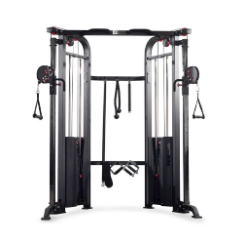How many different training positions can the Functional Trainer perform?
Please answer the question with a detailed and comprehensive explanation.

According to the caption, the Functional Trainer is capable of performing 'over 1,000 different training positions', making it a highly versatile home gym system.